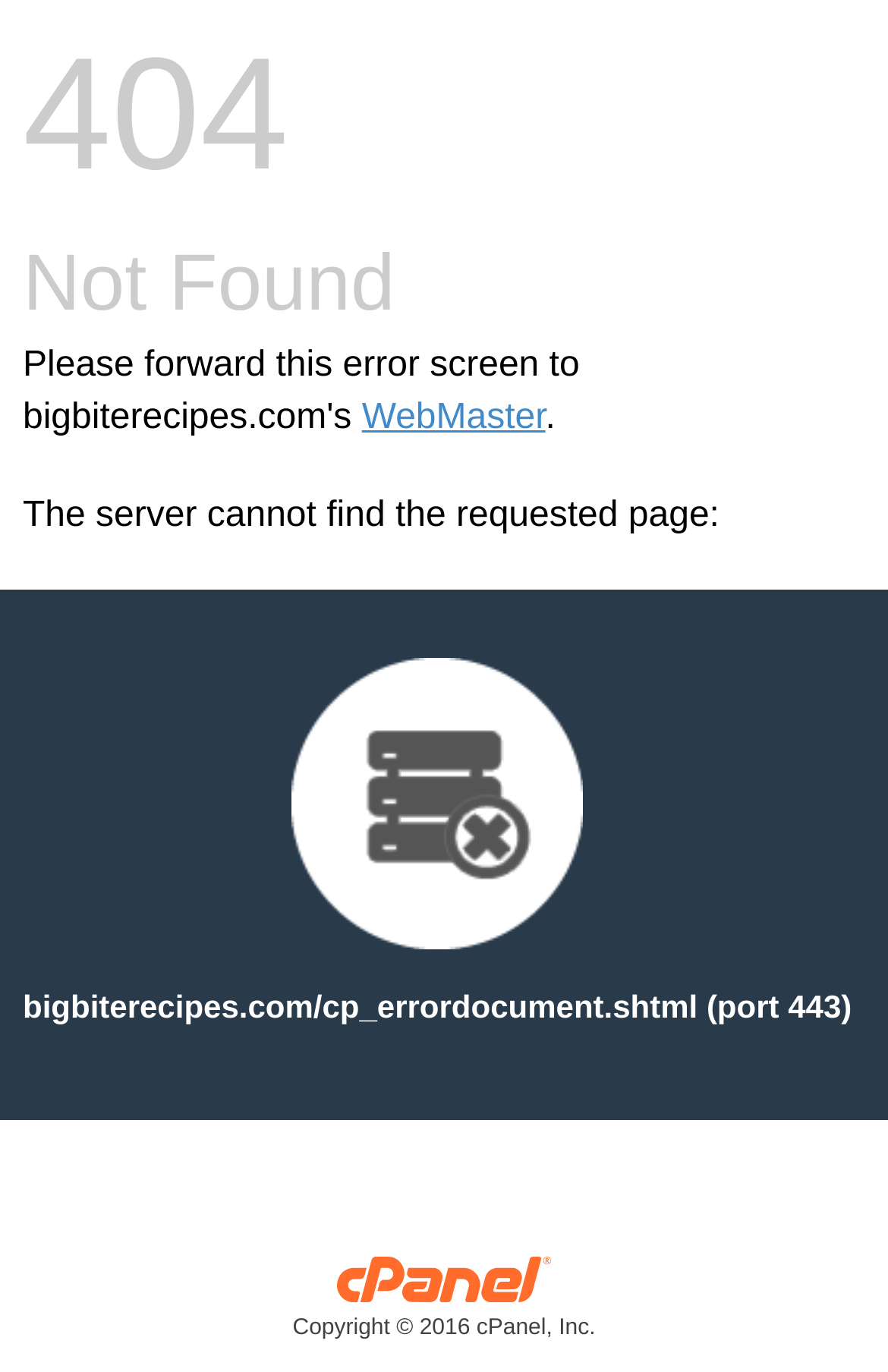Provide a one-word or short-phrase answer to the question:
What is the company name mentioned at the bottom of the page?

cPanel, Inc.